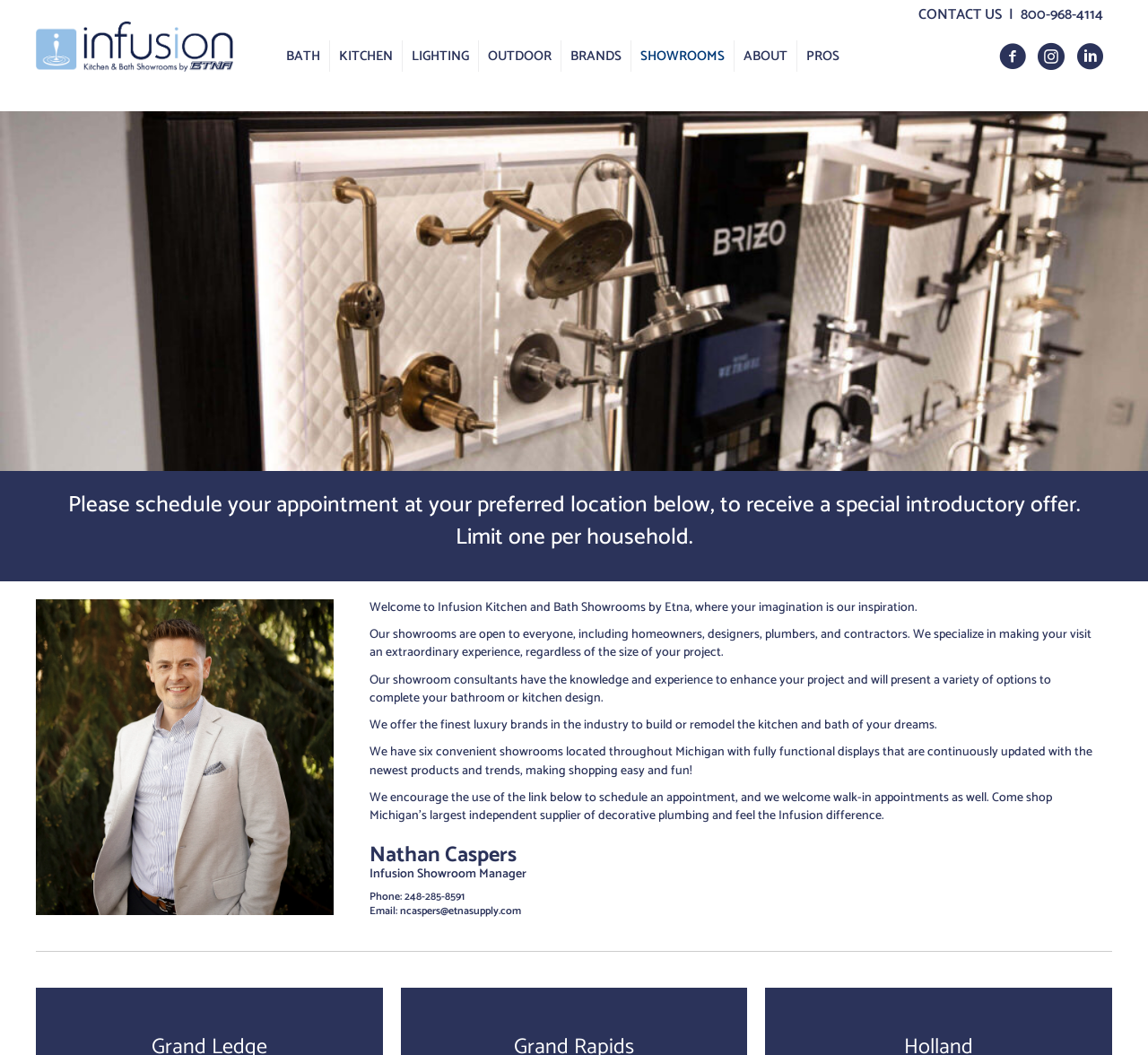Identify the bounding box coordinates of the clickable region to carry out the given instruction: "Click the Infusion Logo New".

[0.031, 0.035, 0.203, 0.051]